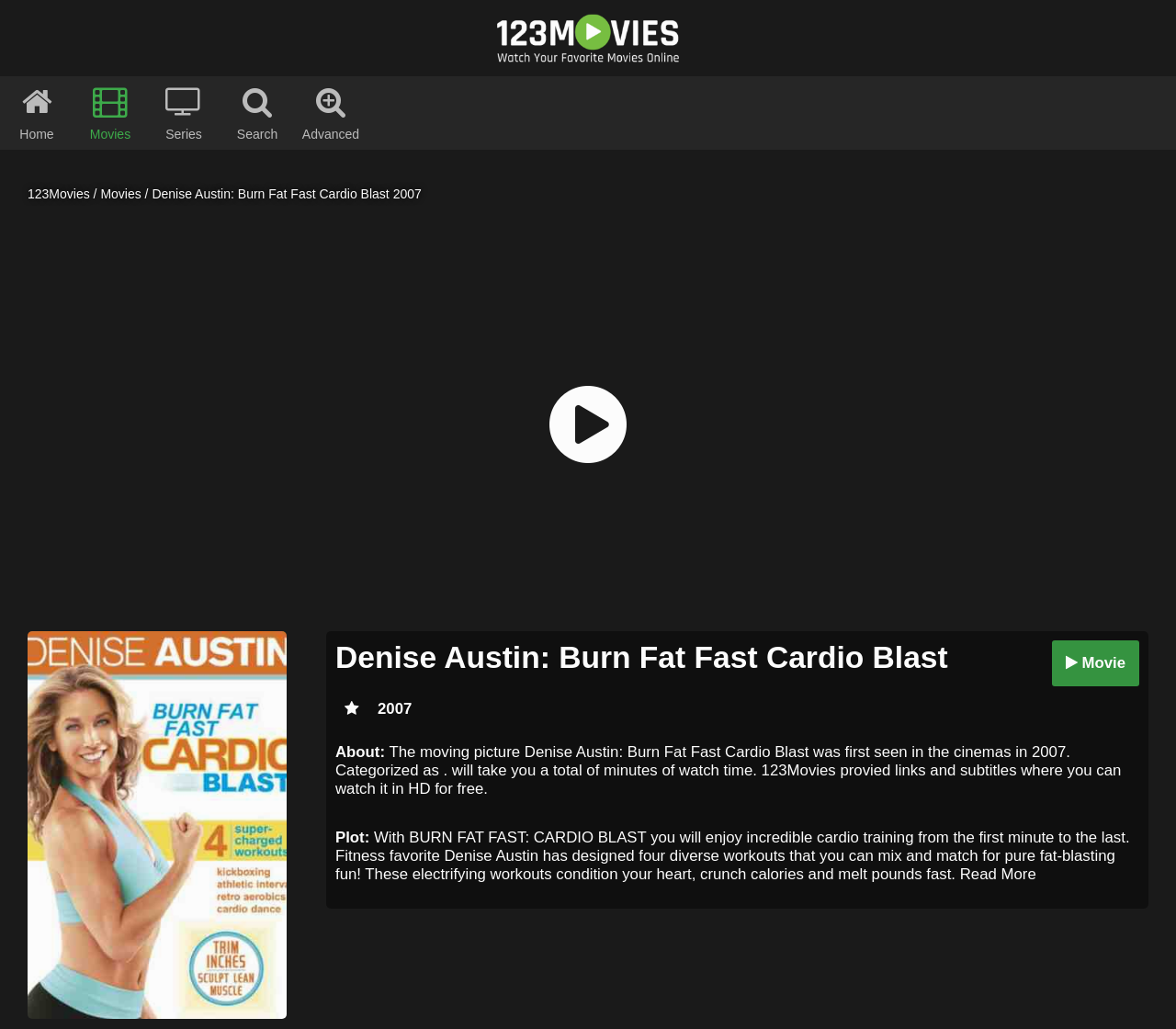Use a single word or phrase to answer the question:
What is the total watch time of the movie?

minutes